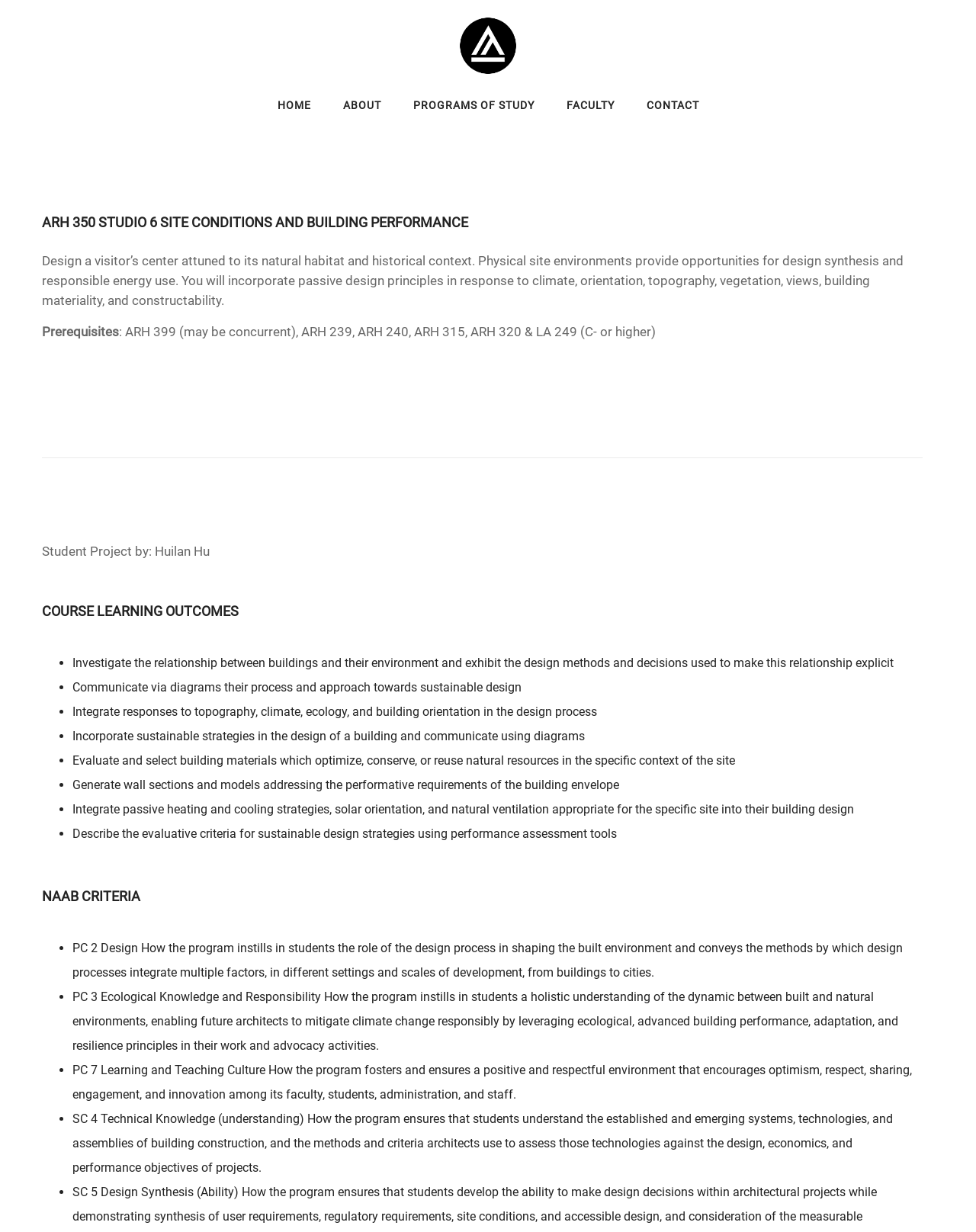Use the details in the image to answer the question thoroughly: 
What is one of the course learning outcomes?

One of the course learning outcomes is to investigate the relationship between buildings and their environment, as stated in the 'COURSE LEARNING OUTCOMES' section, which lists several outcomes including this one.